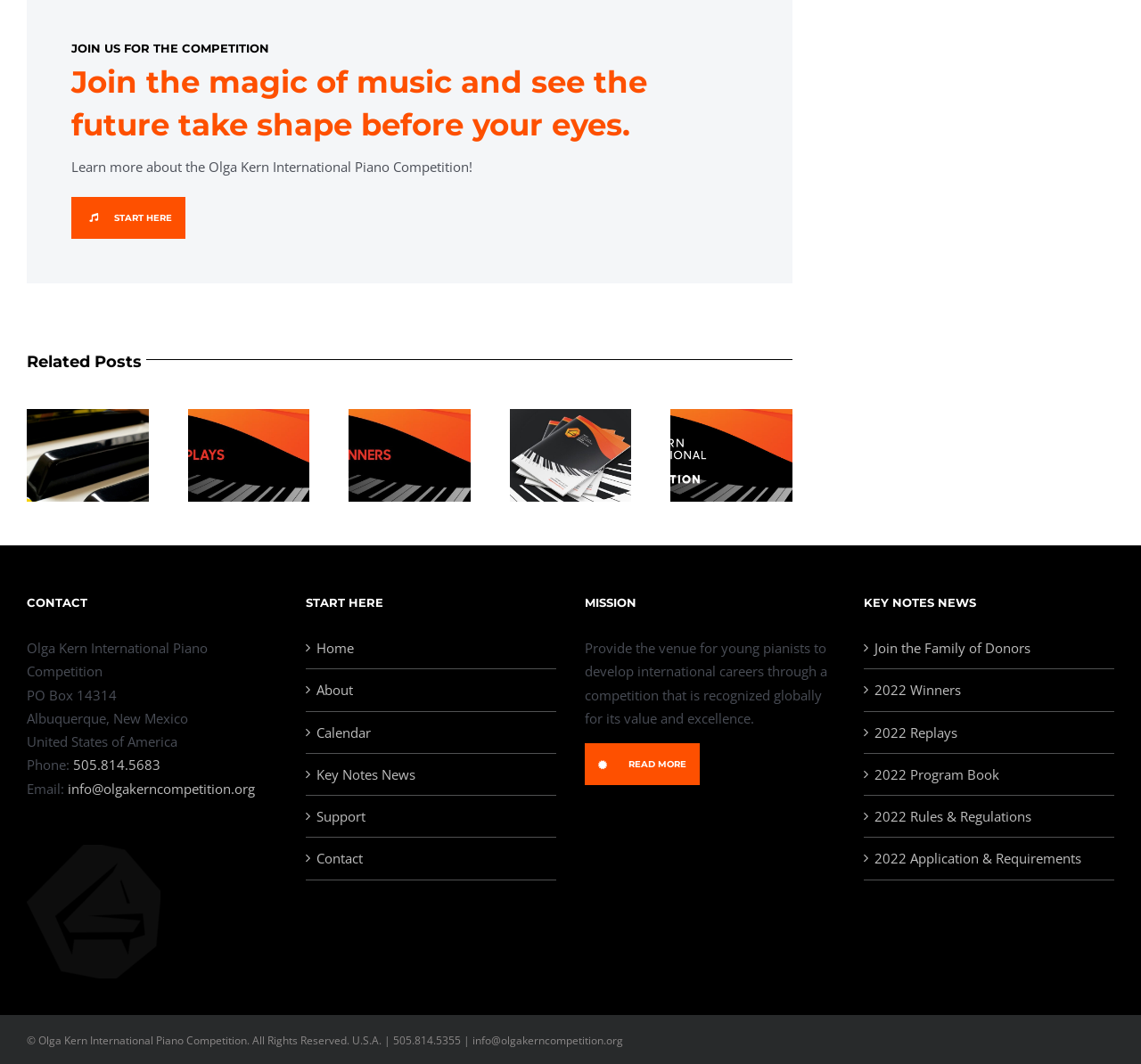Specify the bounding box coordinates of the area to click in order to follow the given instruction: "Learn more about the Olga Kern International Piano Competition."

[0.062, 0.149, 0.414, 0.165]